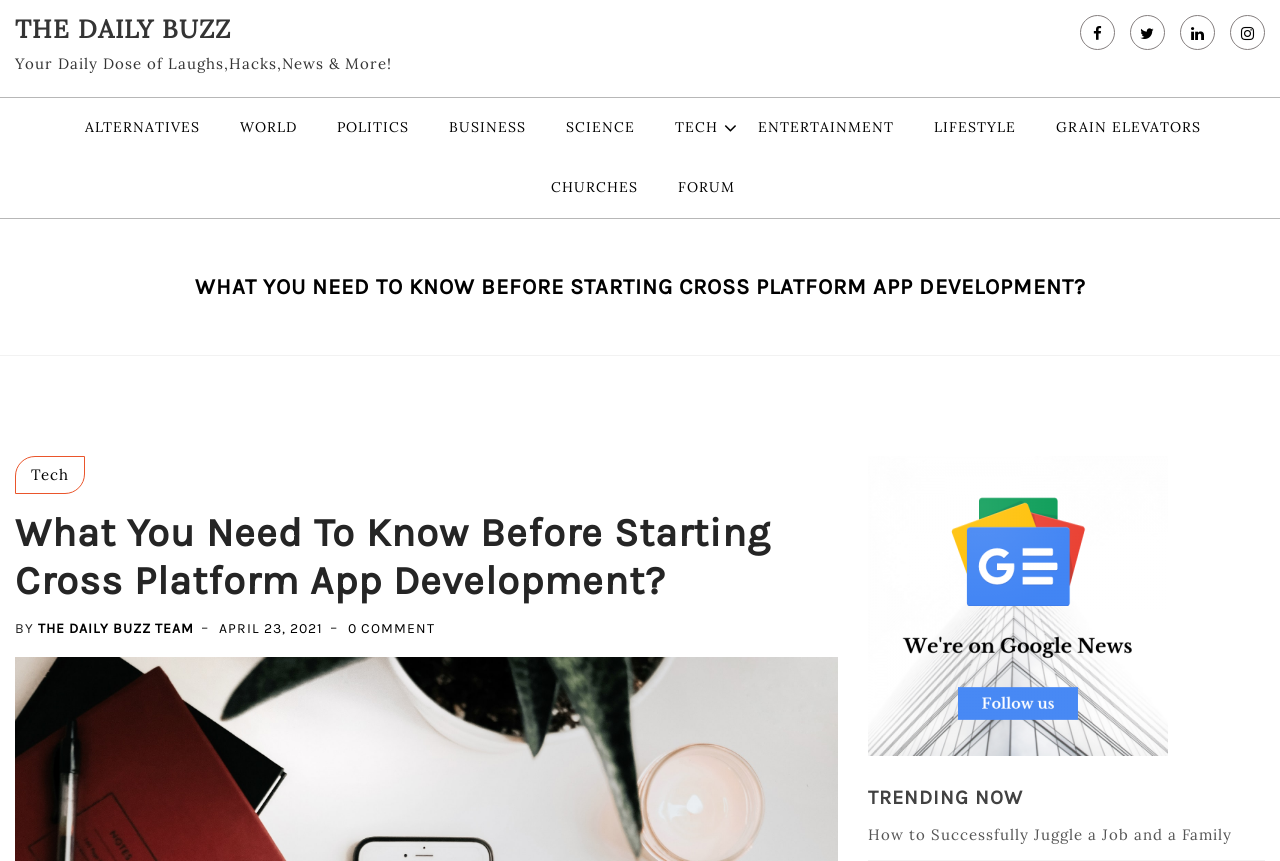Analyze and describe the webpage in a detailed narrative.

The webpage appears to be an article from "The Daily Buzz" with the title "What You Need to Know Before Starting Cross Platform App Development?" The top section of the page features a logo and a tagline "Your Daily Dose of Laughs, Hacks, News & More!" followed by a row of social media icons.

Below the title, there is a navigation menu with various categories such as "ALTERNATIVES", "WORLD", "POLITICS", "BUSINESS", "SCIENCE", "TECH", "ENTERTAINMENT", "LIFESTYLE", "GRAIN ELEVATORS", and "CHURCHES". 

The main content of the article is divided into sections. The first section has a heading with the same title as the webpage, followed by a link to the "Tech" category. There is a subheading with the same title as the webpage, followed by the author's name "THE DAILY BUZZ TEAM" and the publication date "APRIL 23, 2021". 

Below the article, there is a section with a heading "TRENDING NOW" and a link to an article "How to Successfully Juggle a Job and a Family".